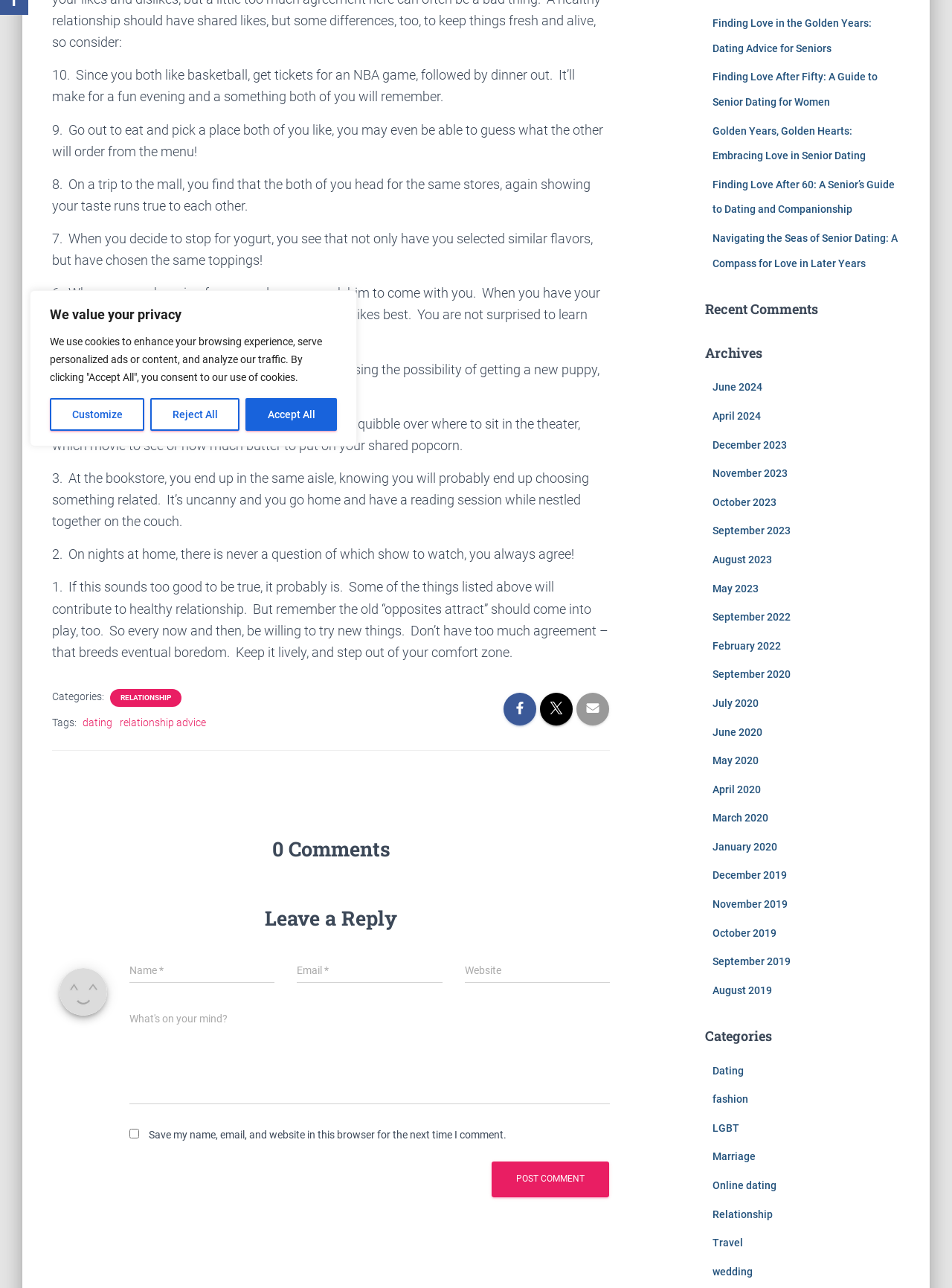Given the description of the UI element: "May 2023", predict the bounding box coordinates in the form of [left, top, right, bottom], with each value being a float between 0 and 1.

[0.748, 0.452, 0.796, 0.461]